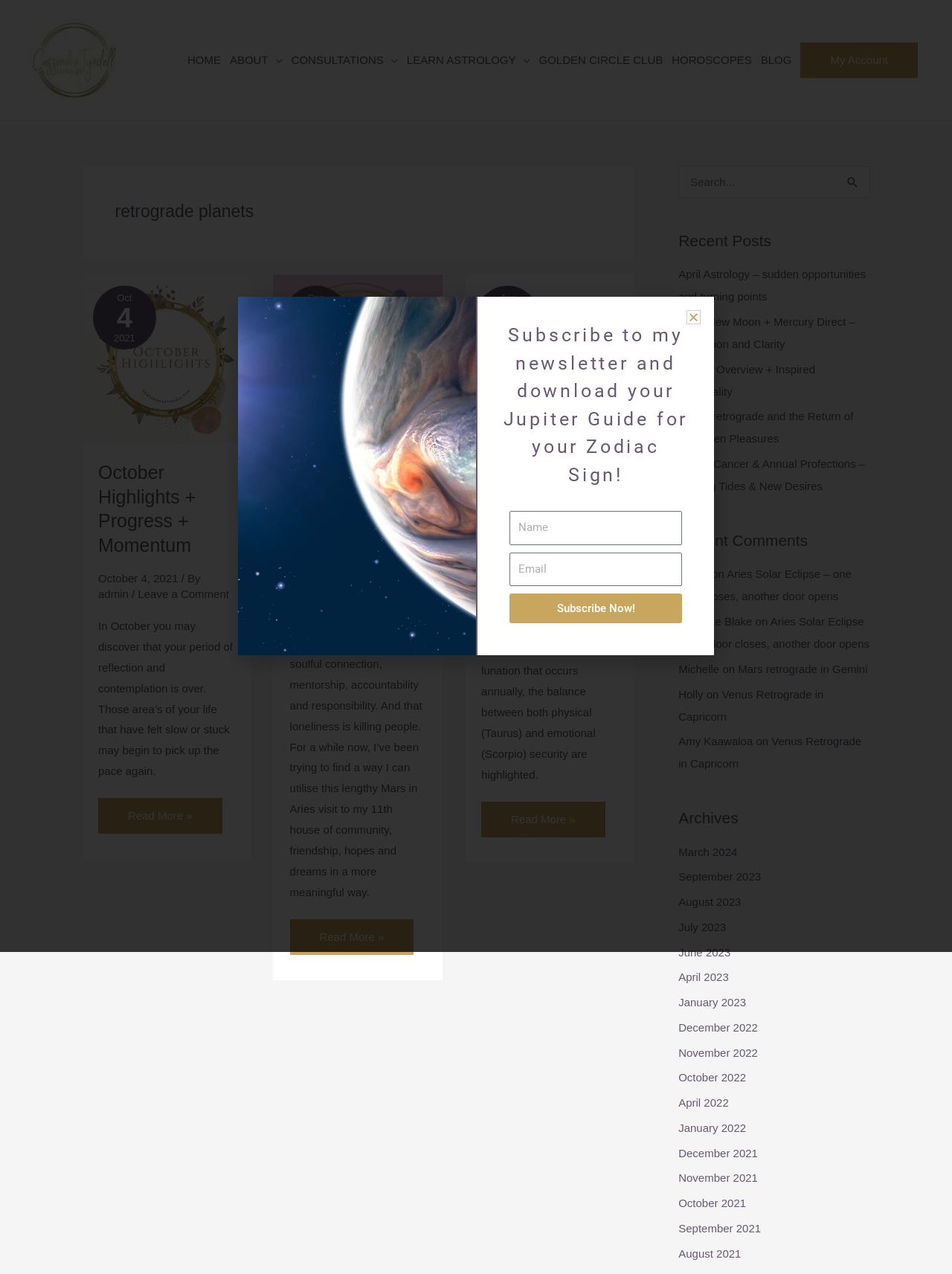Bounding box coordinates are specified in the format (top-left x, top-left y, bottom-right x, bottom-right y). All values are floating point numbers bounded between 0 and 1. Please provide the bounding box coordinate of the region this sentence describes: Leave a Comment

[0.346, 0.442, 0.442, 0.452]